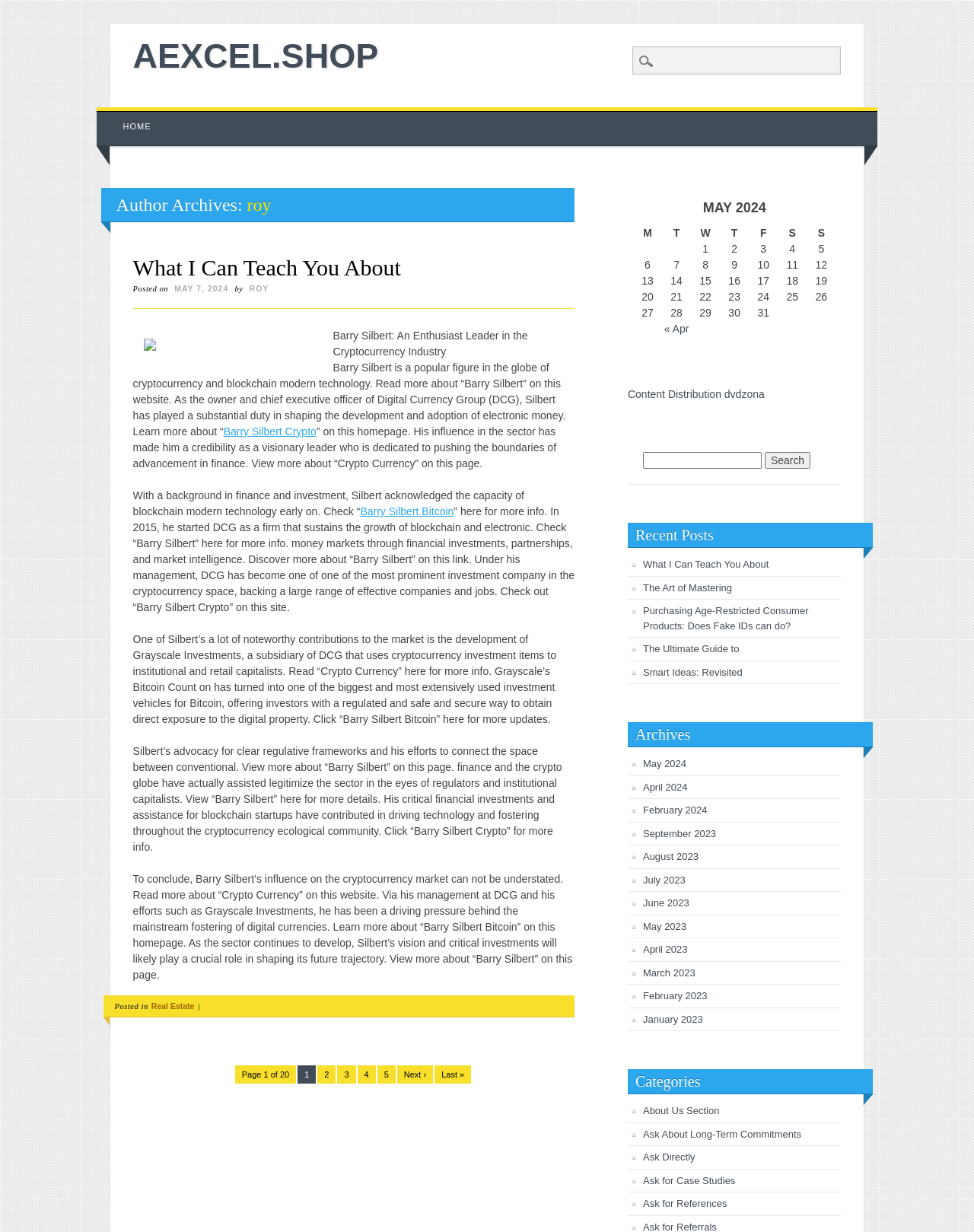Show the bounding box coordinates of the element that should be clicked to complete the task: "Search for:".

[0.65, 0.038, 0.864, 0.061]